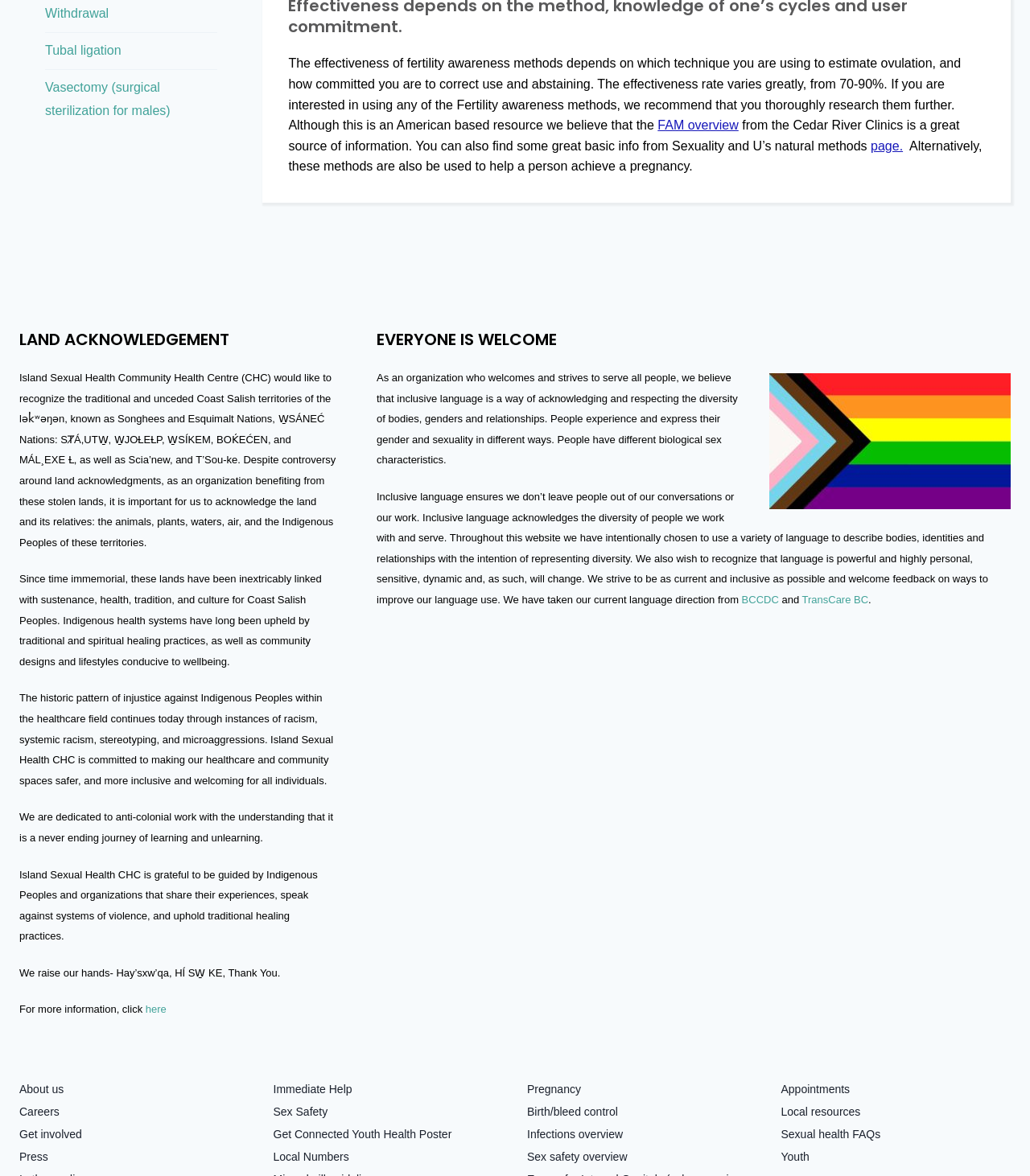Pinpoint the bounding box coordinates of the clickable area necessary to execute the following instruction: "Read more about 'STIs & Sexual health'". The coordinates should be given as four float numbers between 0 and 1, namely [left, top, right, bottom].

[0.031, 0.173, 0.177, 0.204]